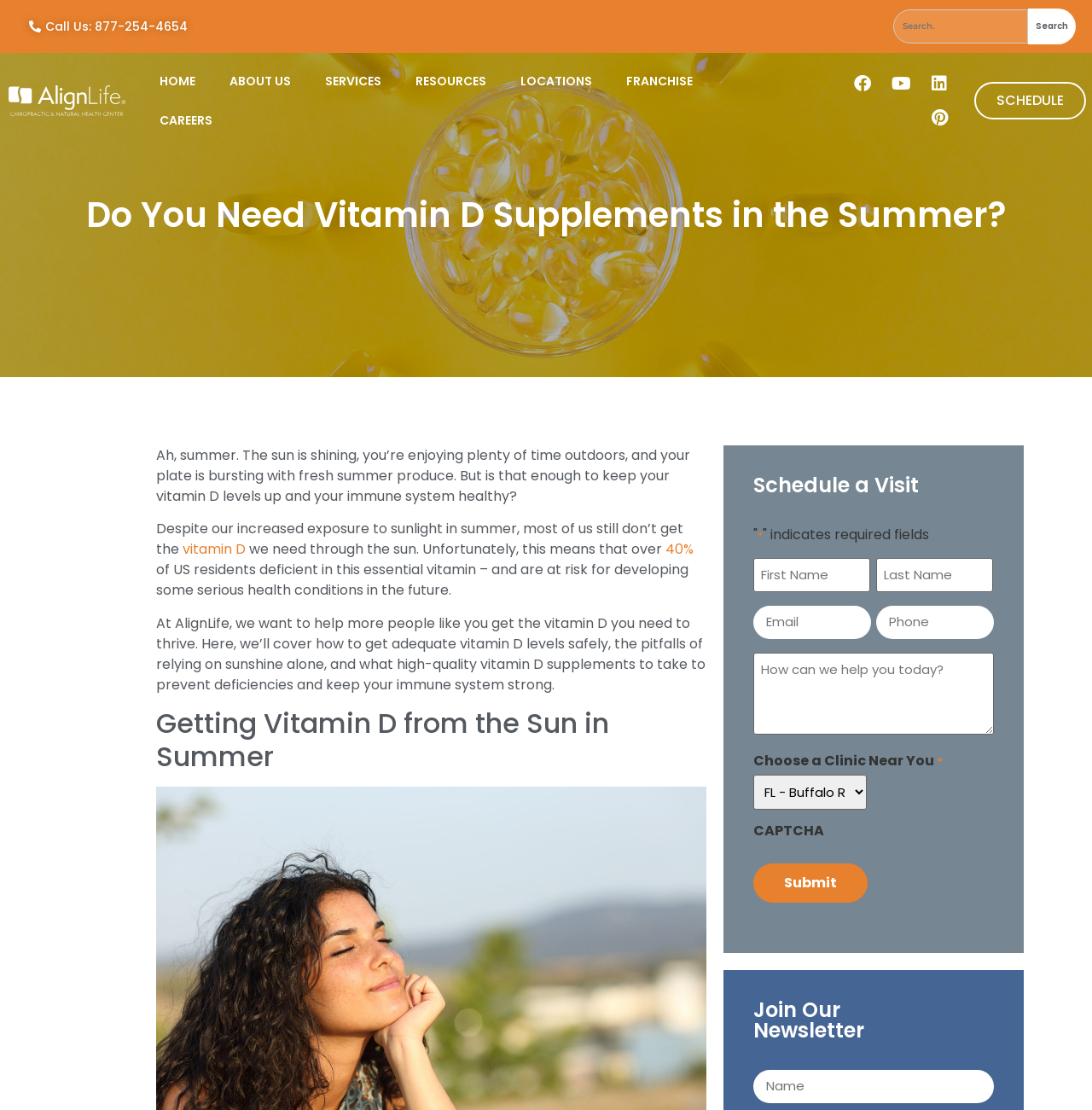Specify the bounding box coordinates of the area to click in order to follow the given instruction: "Call us."

[0.008, 0.009, 0.191, 0.038]